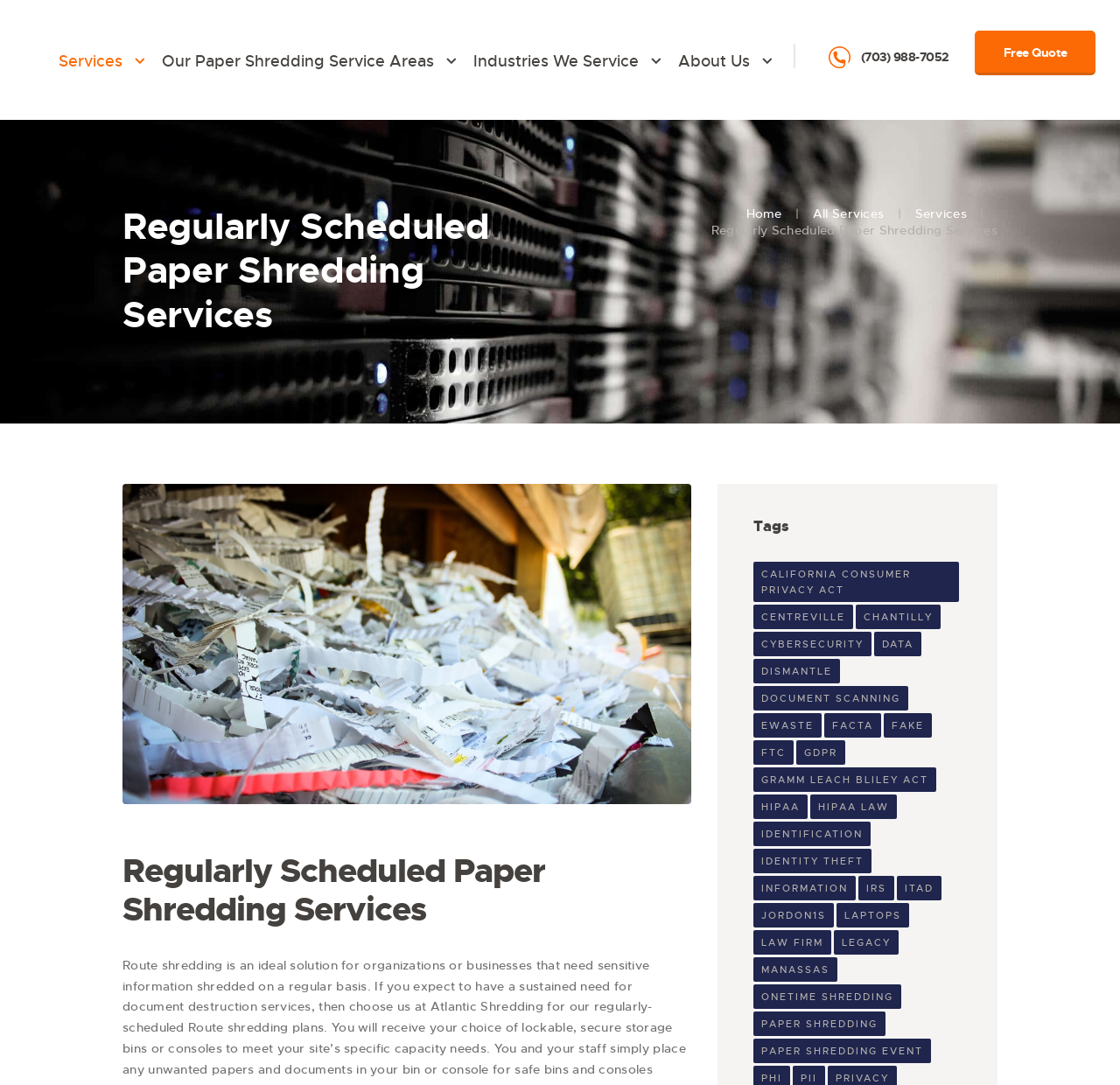Please identify the bounding box coordinates of the element on the webpage that should be clicked to follow this instruction: "Click the 'Free Quote' button". The bounding box coordinates should be given as four float numbers between 0 and 1, formatted as [left, top, right, bottom].

[0.87, 0.028, 0.978, 0.07]